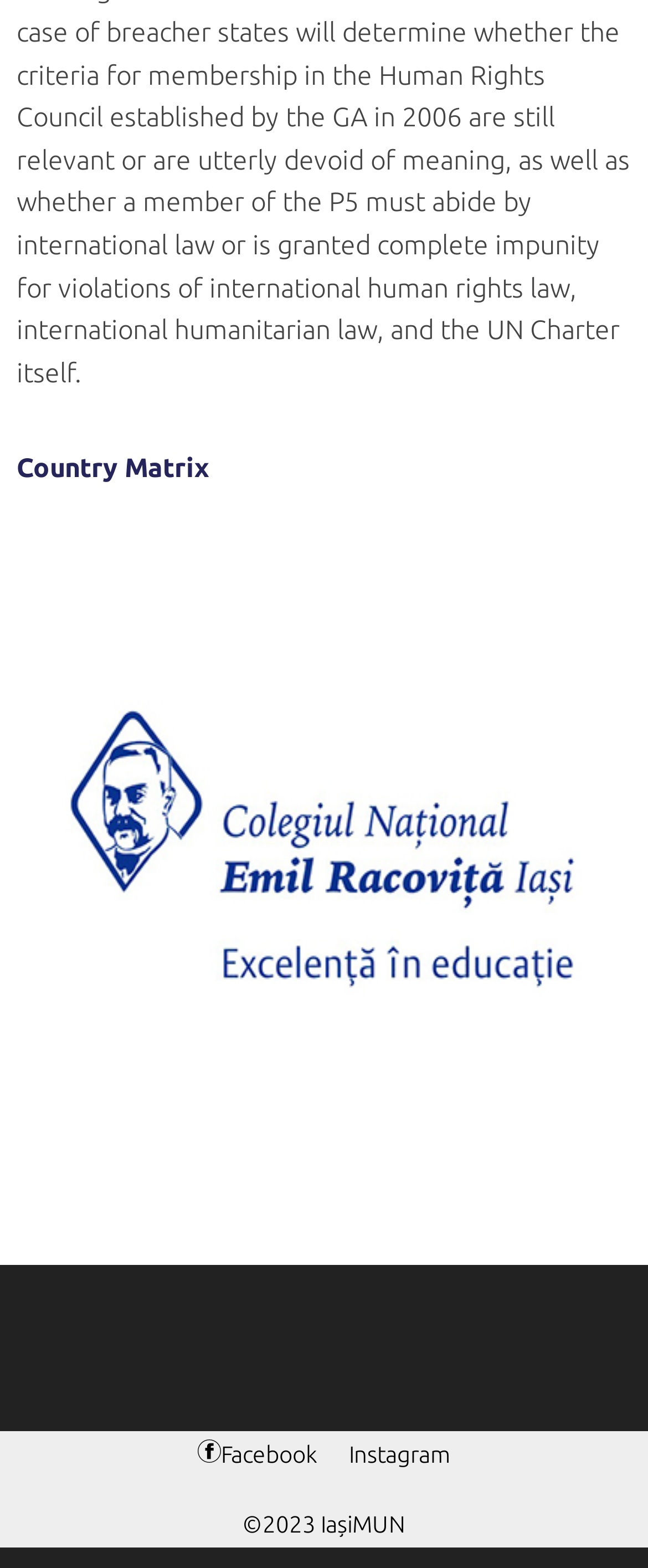Identify the bounding box coordinates for the UI element described as: "Country Matrix". The coordinates should be provided as four floats between 0 and 1: [left, top, right, bottom].

[0.026, 0.289, 0.323, 0.308]